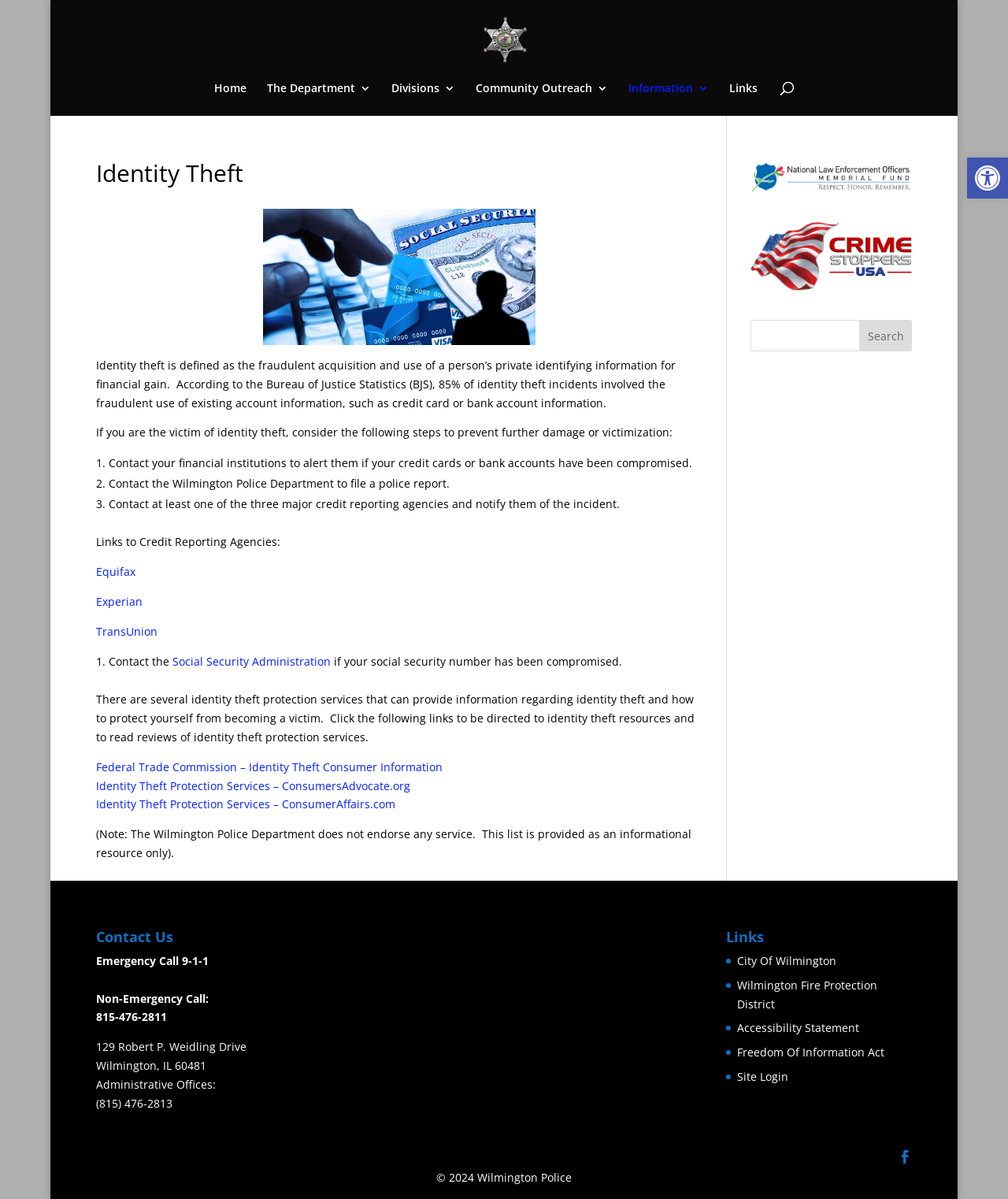Carefully examine the image and provide an in-depth answer to the question: What is the phone number of the Wilmington Police Department for non-emergency calls?

The phone number of the Wilmington Police Department for non-emergency calls is 815-476-2811, which is provided in the 'Contact Us' section of the webpage.